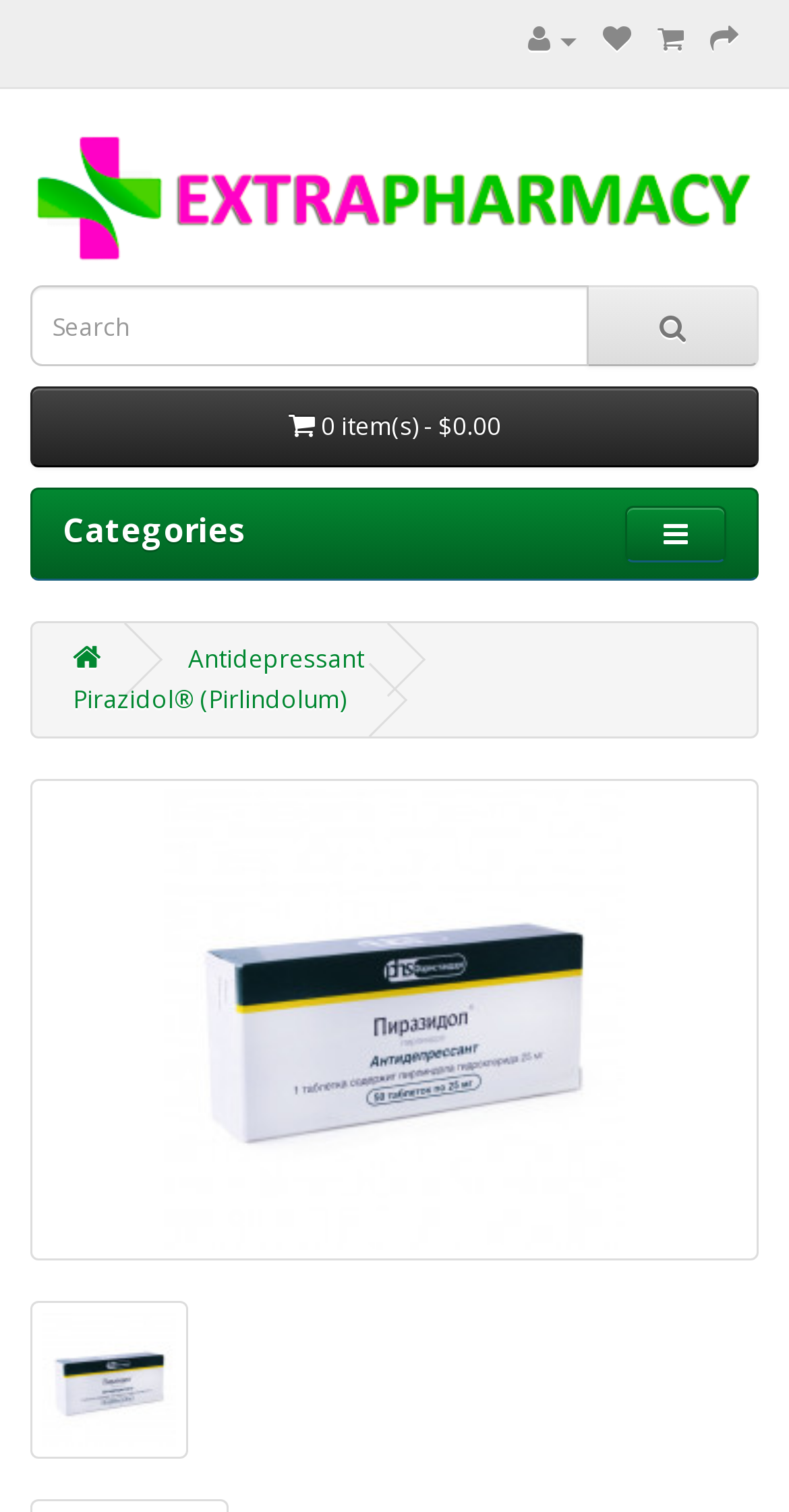Please mark the bounding box coordinates of the area that should be clicked to carry out the instruction: "Learn more about Pirazidol".

[0.092, 0.451, 0.438, 0.473]